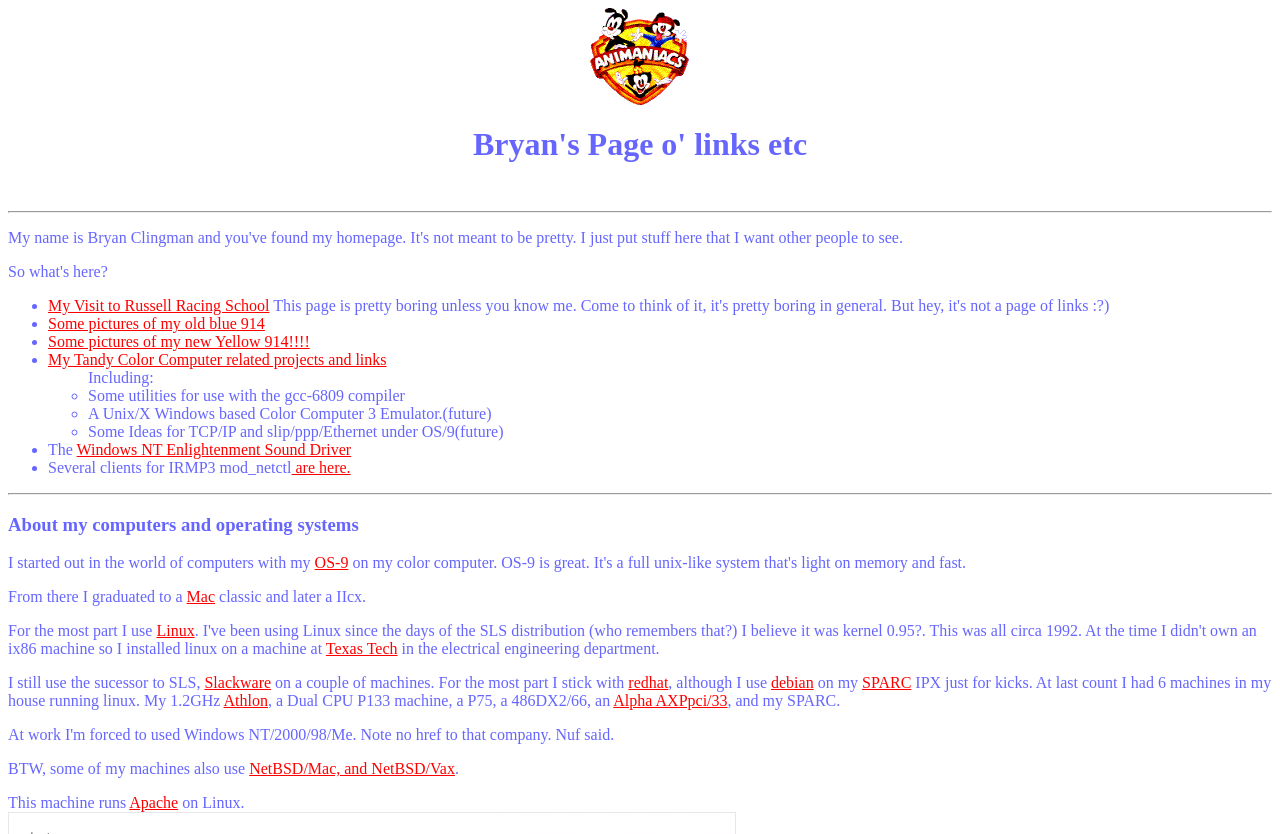Locate the bounding box coordinates of the clickable area needed to fulfill the instruction: "Learn about my Tandy Color Computer related projects and links".

[0.038, 0.421, 0.302, 0.441]